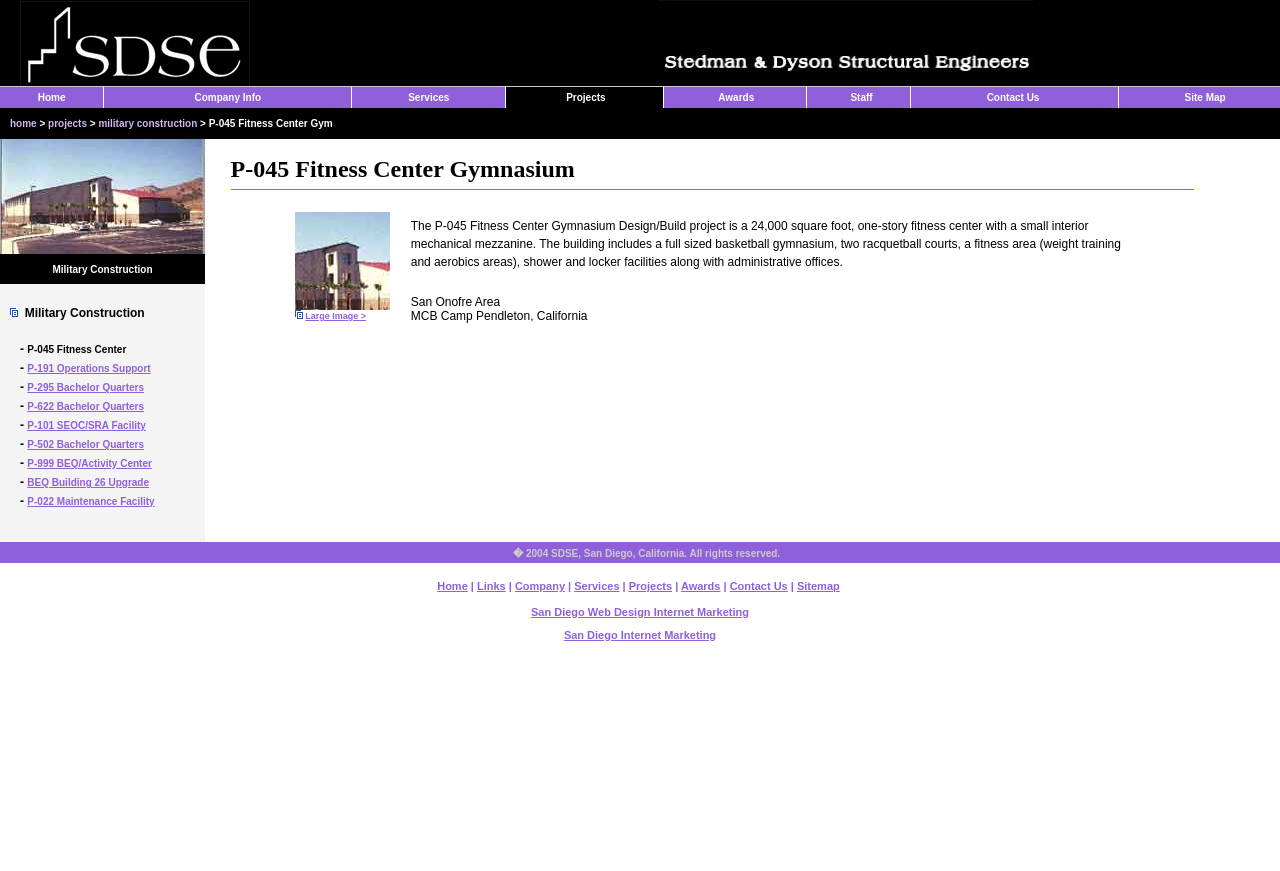Pinpoint the bounding box coordinates of the clickable area necessary to execute the following instruction: "Click on the 'Company Info' link". The coordinates should be given as four float numbers between 0 and 1, namely [left, top, right, bottom].

[0.152, 0.106, 0.204, 0.118]